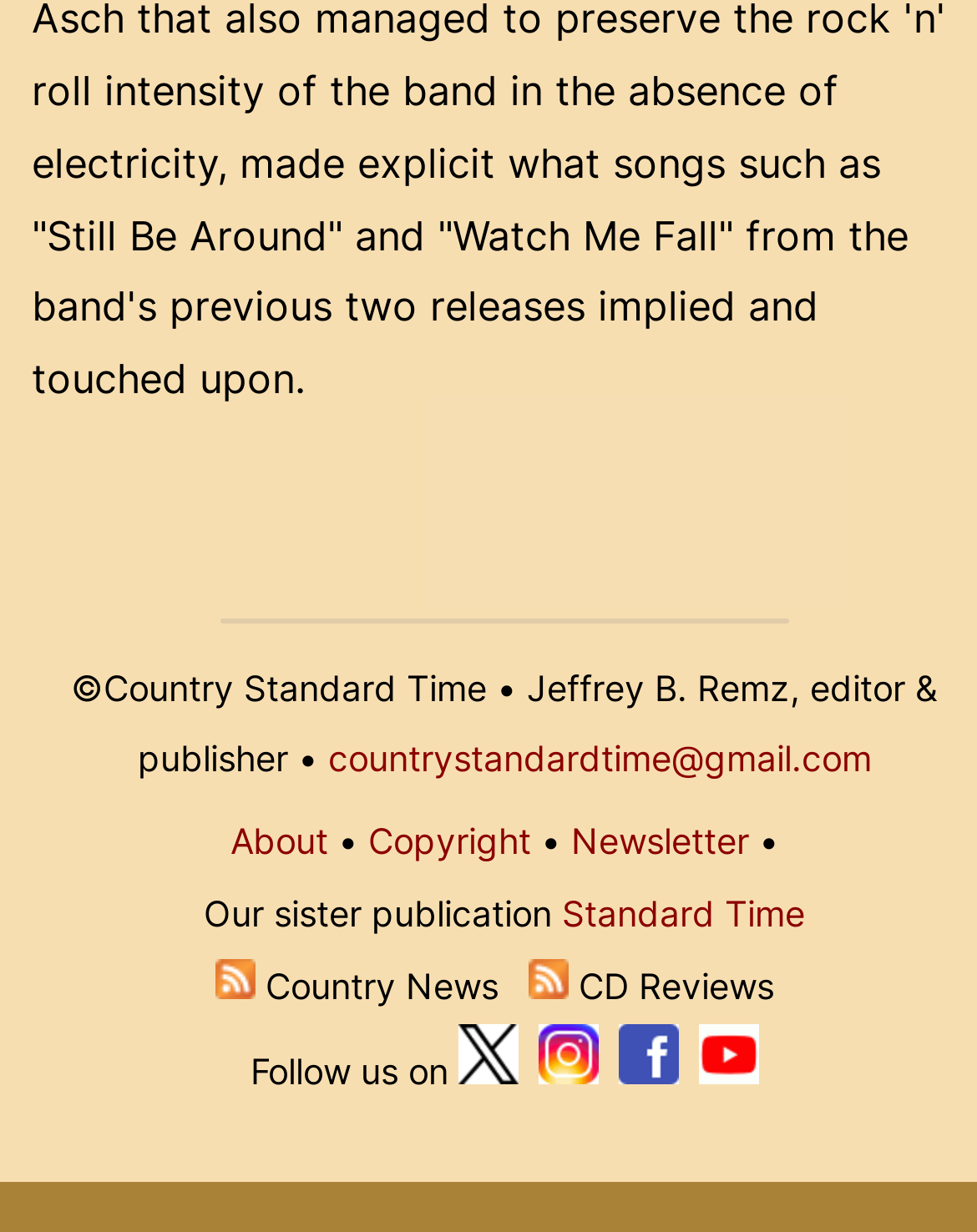How many subscription options are available?
Please provide a single word or phrase based on the screenshot.

2